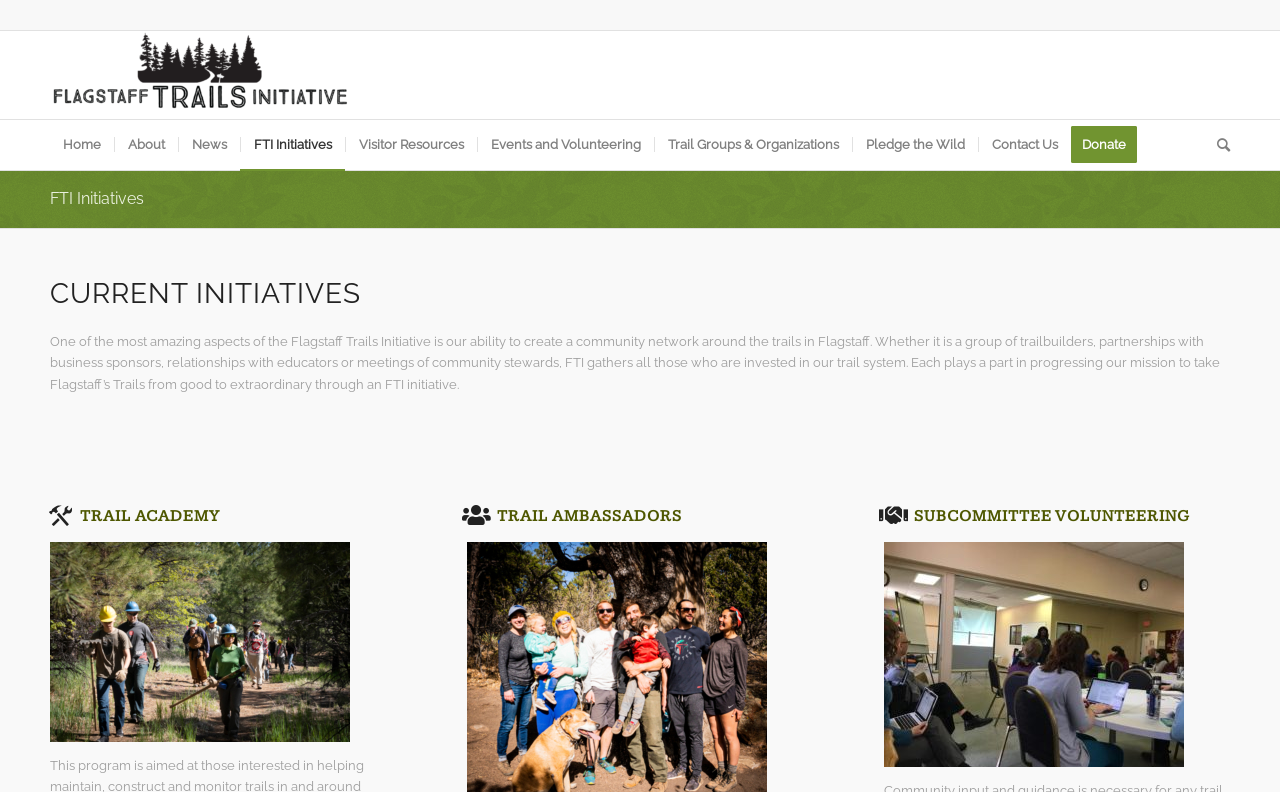What are the three initiatives listed on the webpage?
Can you provide an in-depth and detailed response to the question?

The three initiatives are listed on the webpage under the heading 'CURRENT INITIATIVES'. They are TRAIL ACADEMY, TRAIL AMBASSADORS, and SUBCOMMITTEE VOLUNTEERING, each with a link and a brief description.